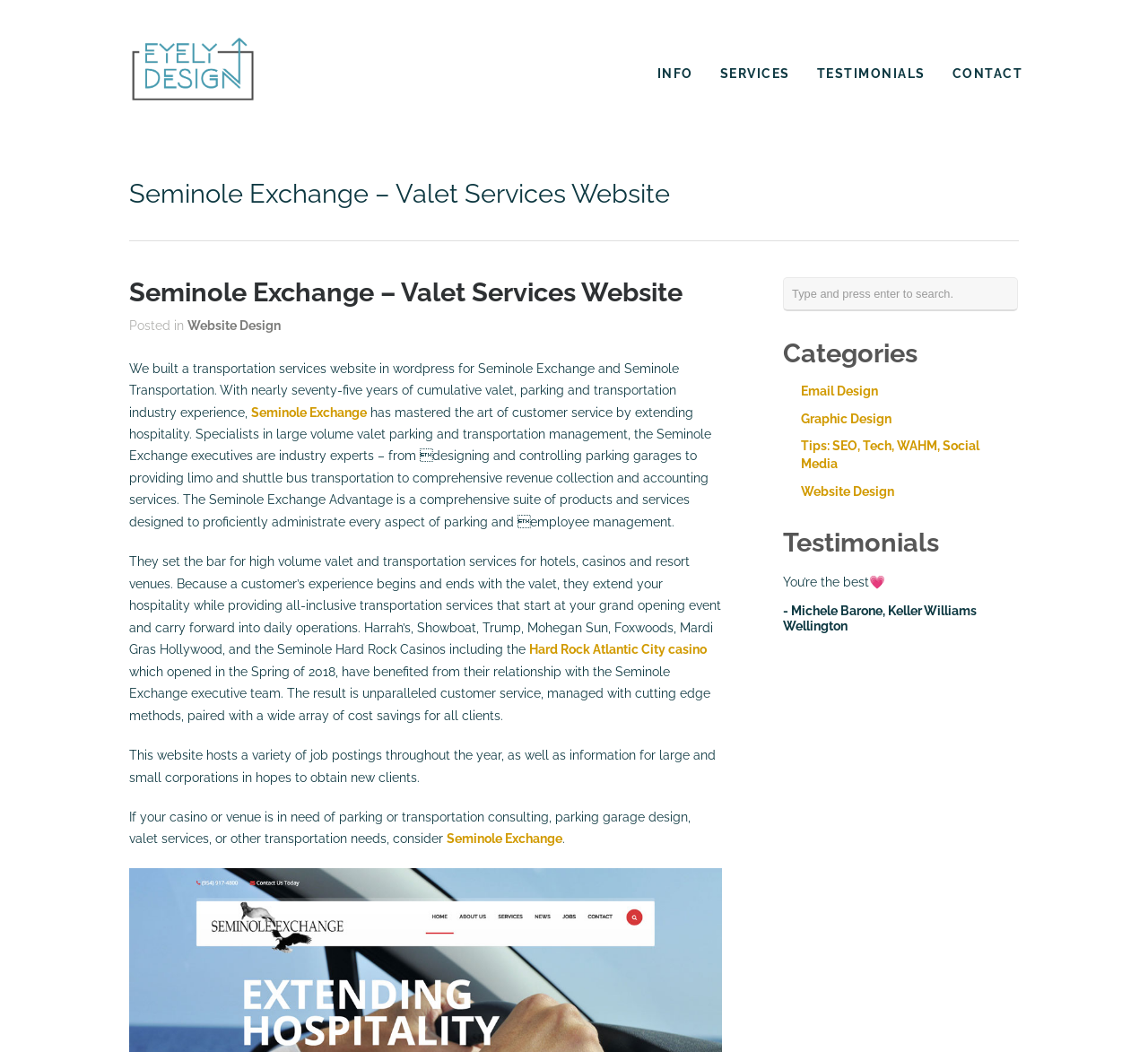What is the purpose of the website?
Using the visual information from the image, give a one-word or short-phrase answer.

To host job postings and provide information for clients